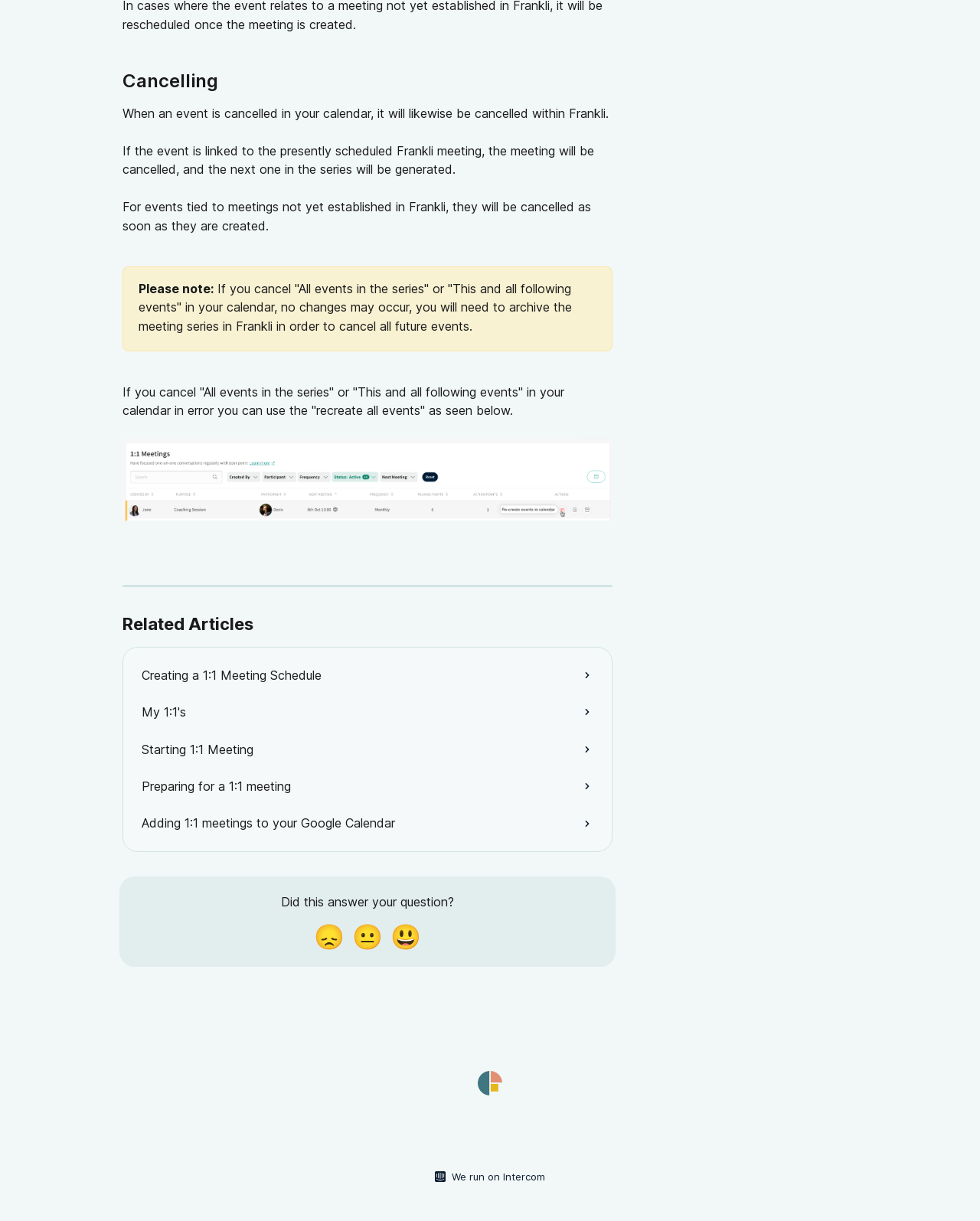Please answer the following question using a single word or phrase: 
What is the function of the buttons with facial expressions?

To provide feedback